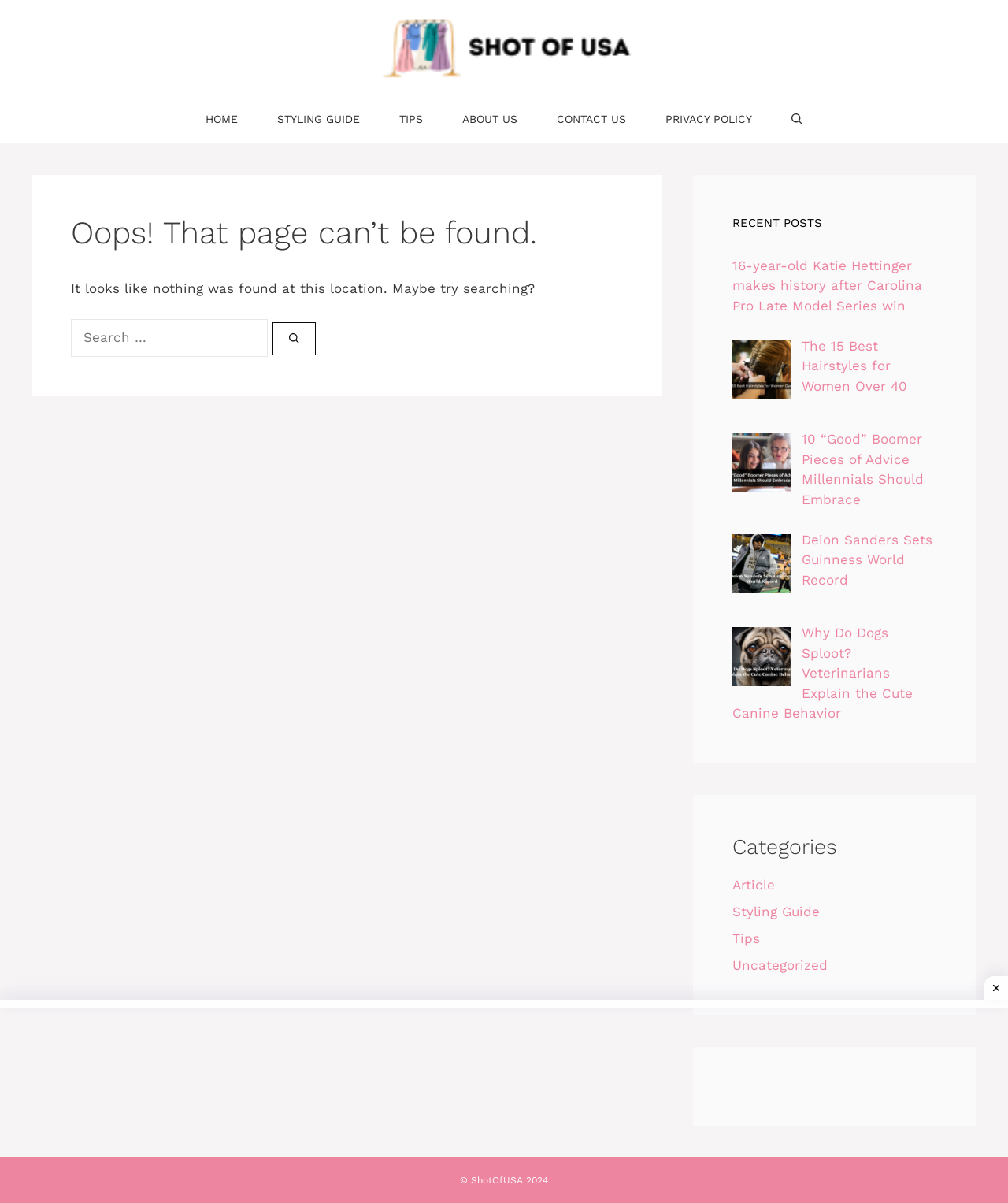Can you determine the bounding box coordinates of the area that needs to be clicked to fulfill the following instruction: "Search for something"?

[0.07, 0.266, 0.266, 0.297]